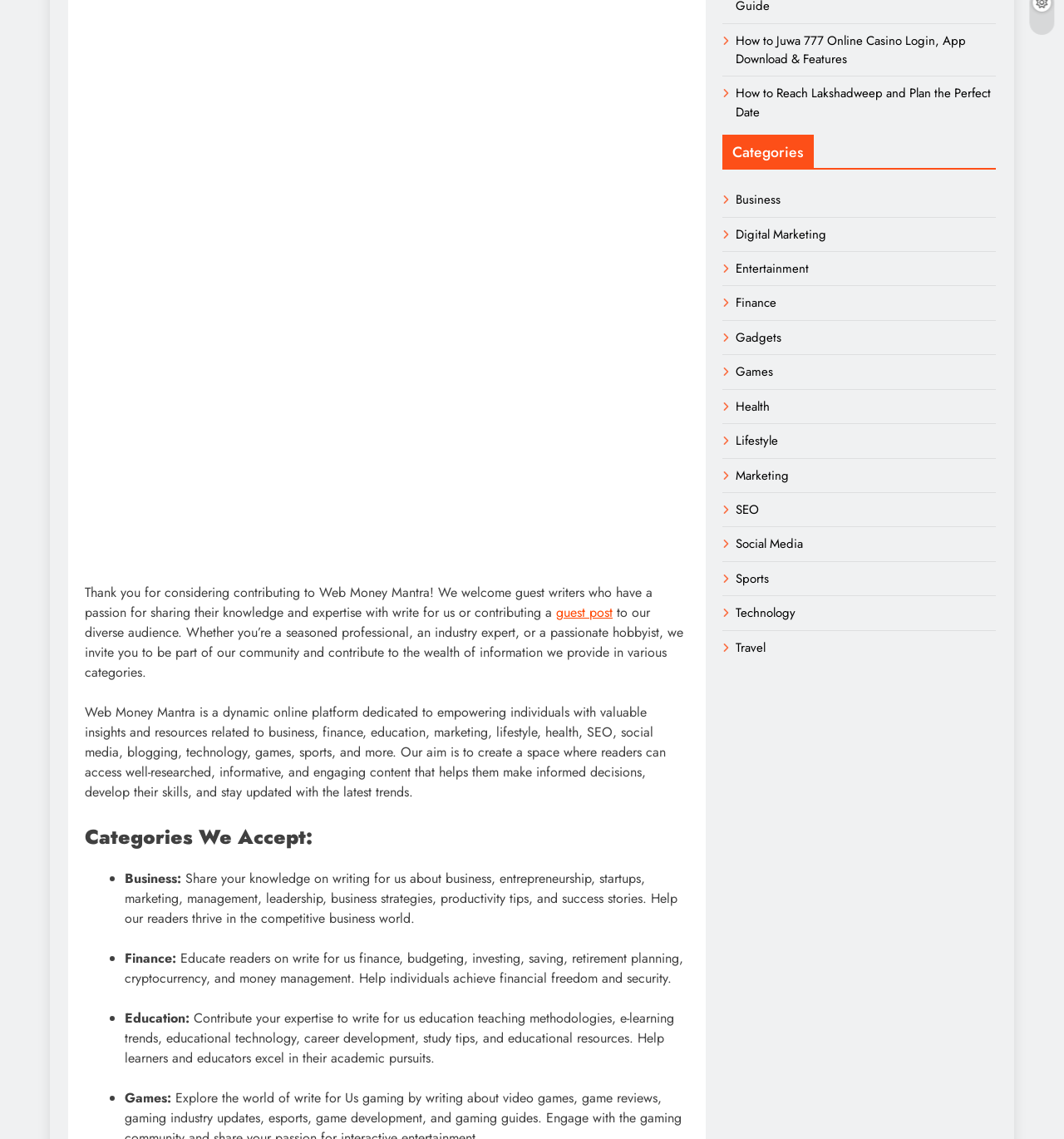Find the bounding box coordinates for the UI element whose description is: "(570) 468-0045". The coordinates should be four float numbers between 0 and 1, in the format [left, top, right, bottom].

None